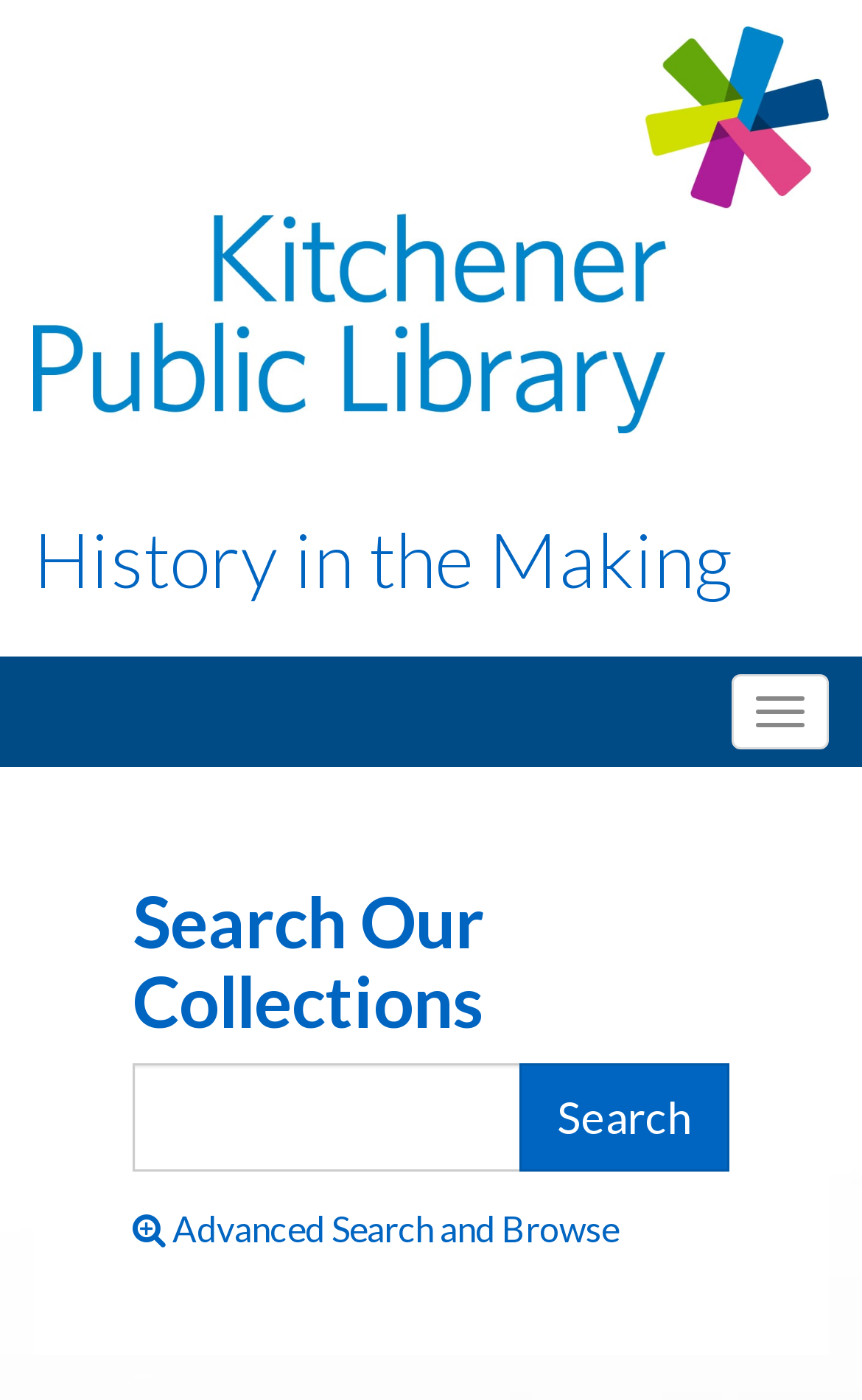Locate the bounding box of the user interface element based on this description: "Search".

[0.603, 0.759, 0.846, 0.836]